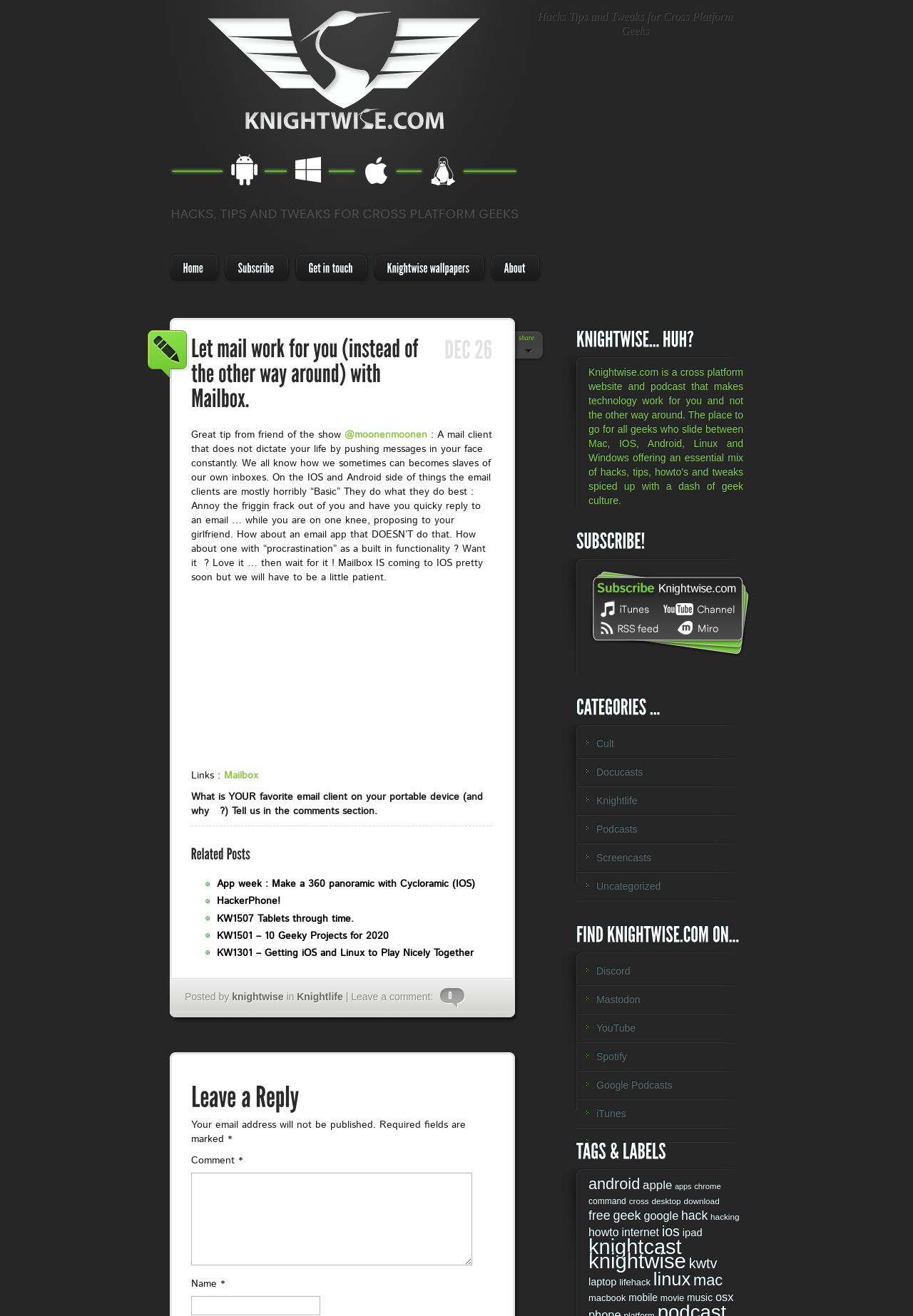Specify the bounding box coordinates for the region that must be clicked to perform the given instruction: "Subscribe to the newsletter".

[0.246, 0.193, 0.307, 0.216]